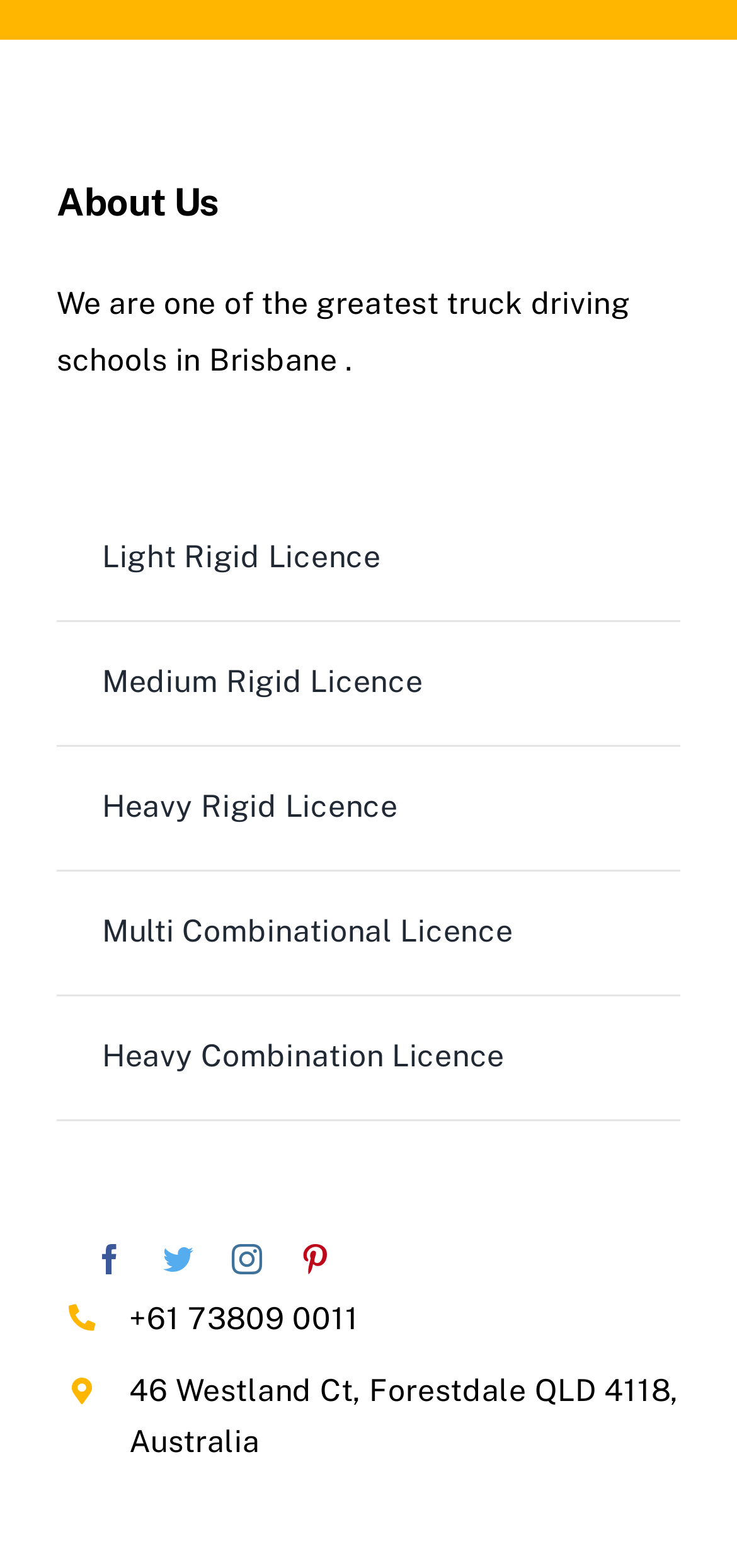Find the bounding box coordinates of the element you need to click on to perform this action: 'View 'Medium Rigid Licence''. The coordinates should be represented by four float values between 0 and 1, in the format [left, top, right, bottom].

[0.077, 0.397, 0.923, 0.475]